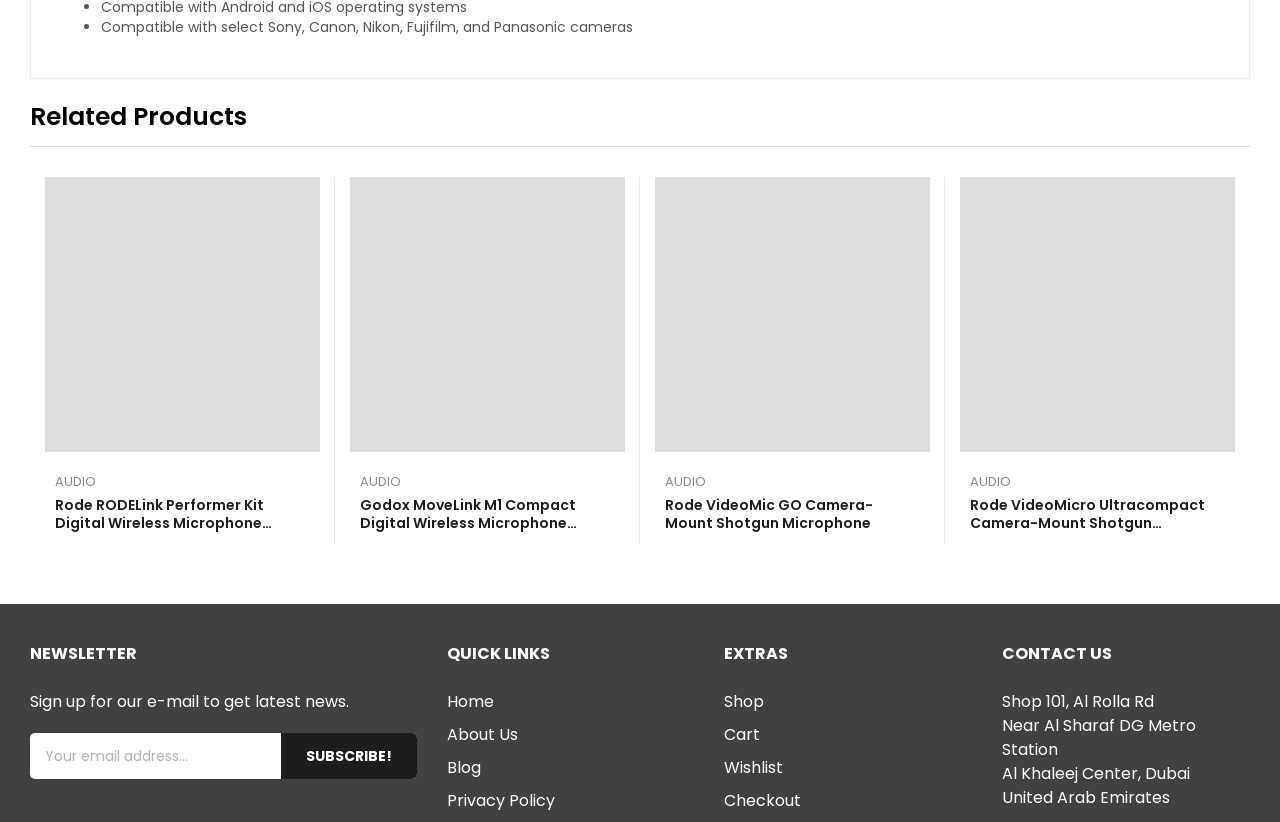What type of products are listed under 'Related Products'?
Relying on the image, give a concise answer in one word or a brief phrase.

Microphones